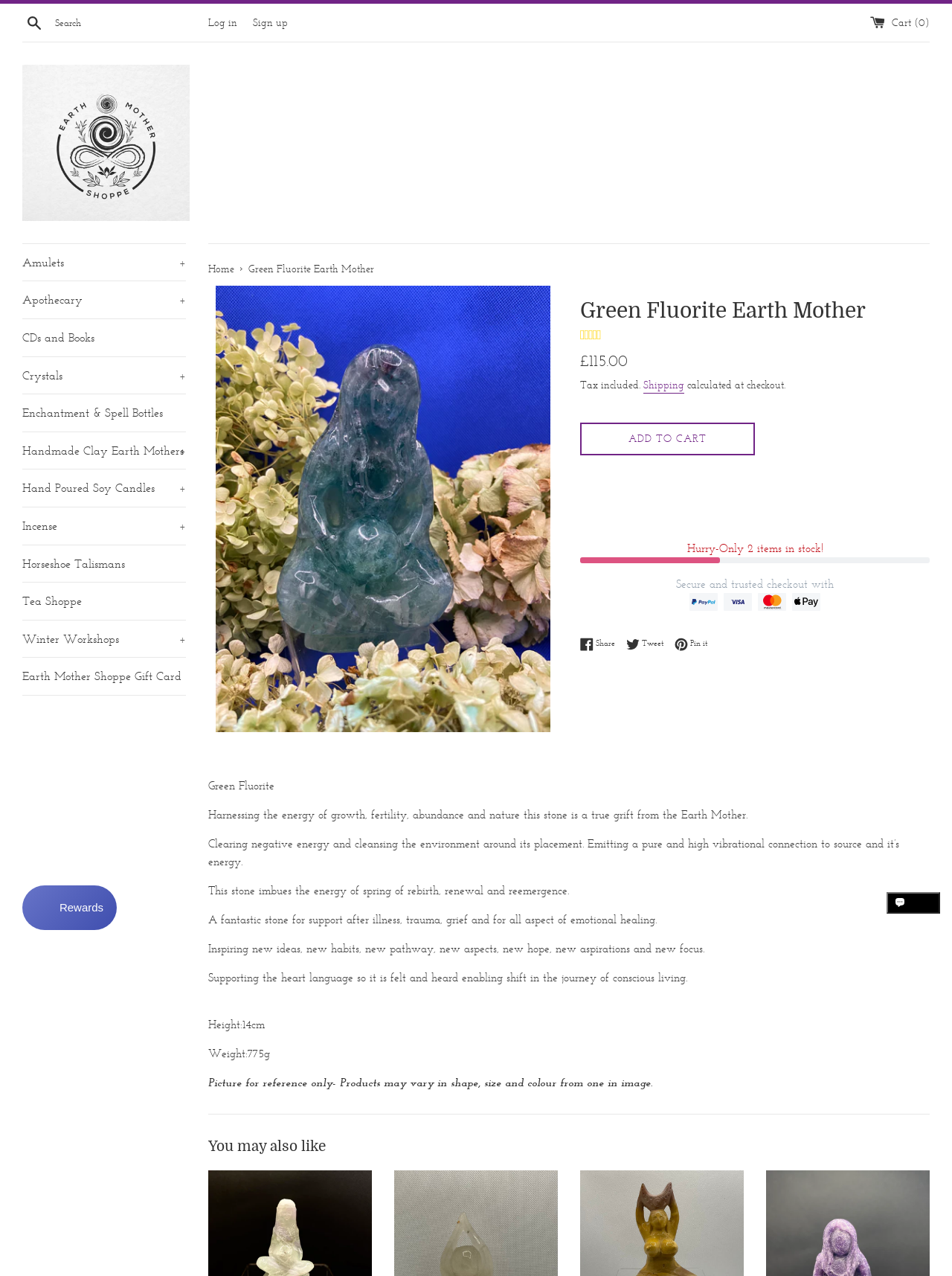Please identify the bounding box coordinates of the element on the webpage that should be clicked to follow this instruction: "View cart contents". The bounding box coordinates should be given as four float numbers between 0 and 1, formatted as [left, top, right, bottom].

[0.914, 0.013, 0.977, 0.022]